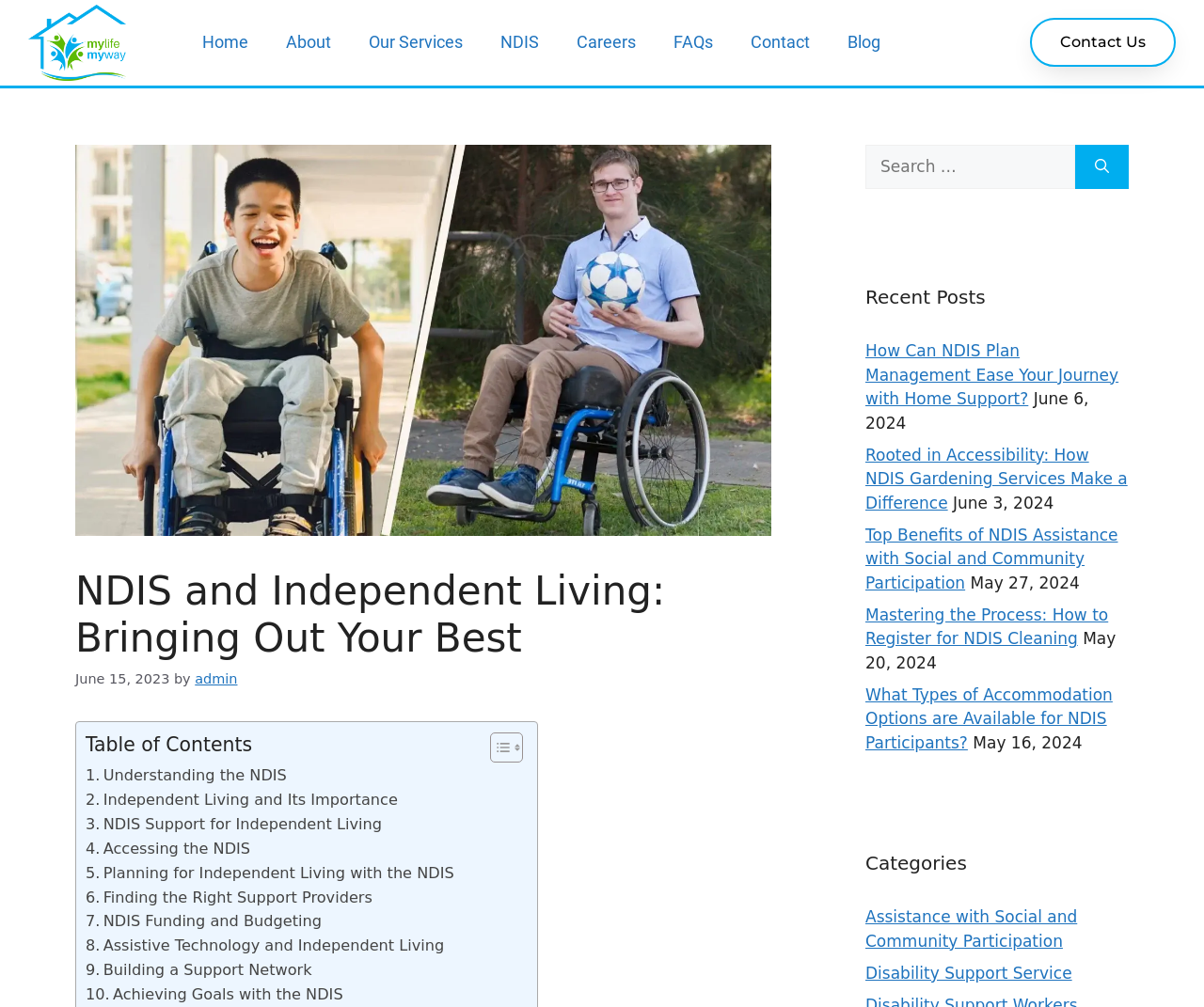How many links are there in the 'Recent Posts' section?
Please analyze the image and answer the question with as much detail as possible.

The 'Recent Posts' section is located in the bottom right corner of the webpage. It contains 5 links to different blog posts, each with a title and a date. These links are 'How Can NDIS Plan Management Ease Your Journey with Home Support?', 'Rooted in Accessibility: How NDIS Gardening Services Make a Difference', 'Top Benefits of NDIS Assistance with Social and Community Participation', 'Mastering the Process: How to Register for NDIS Cleaning', and 'What Types of Accommodation Options are Available for NDIS Participants?'.